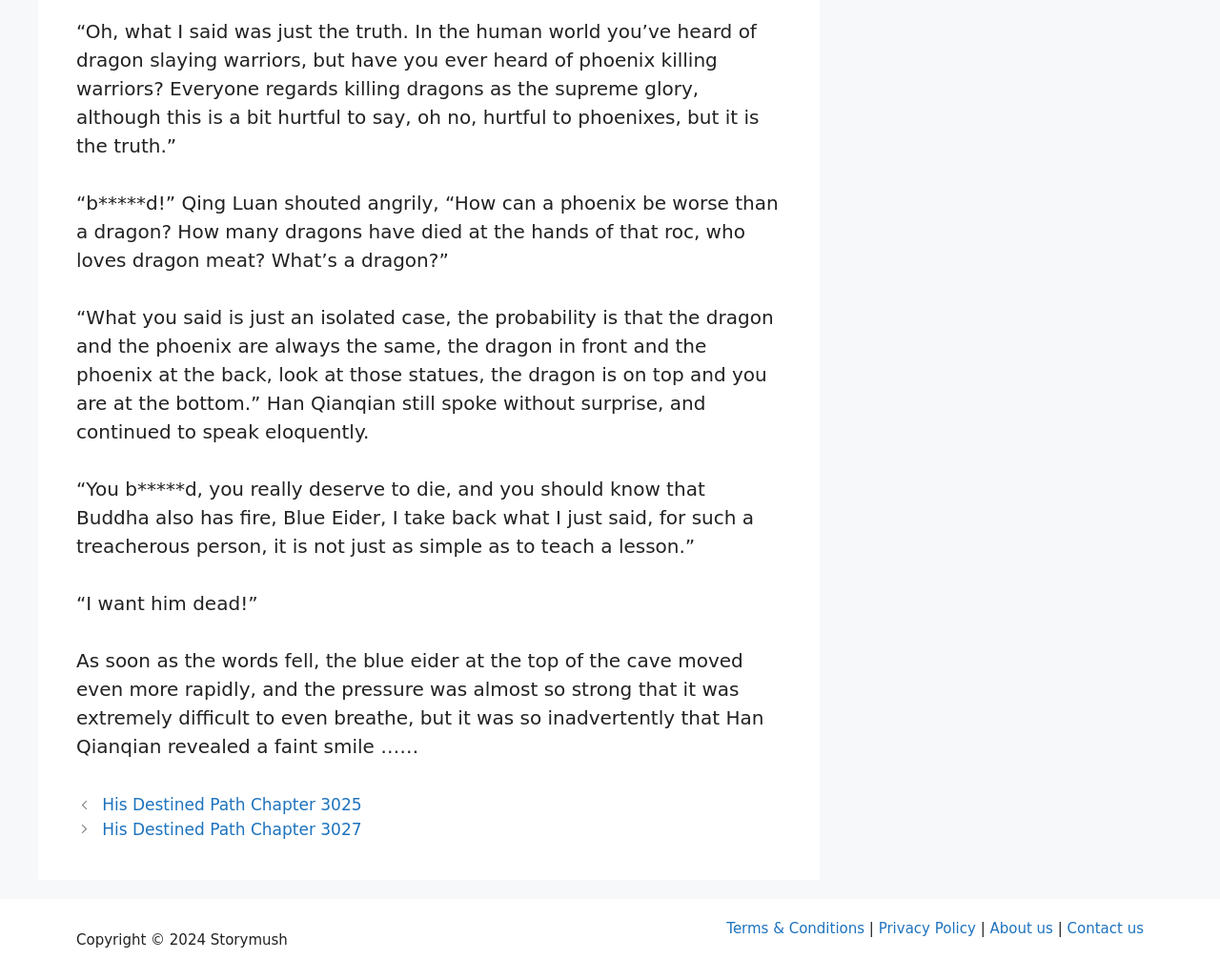Provide a brief response to the question below using a single word or phrase: 
What is Han Qianqian's reaction to the situation?

Smiling